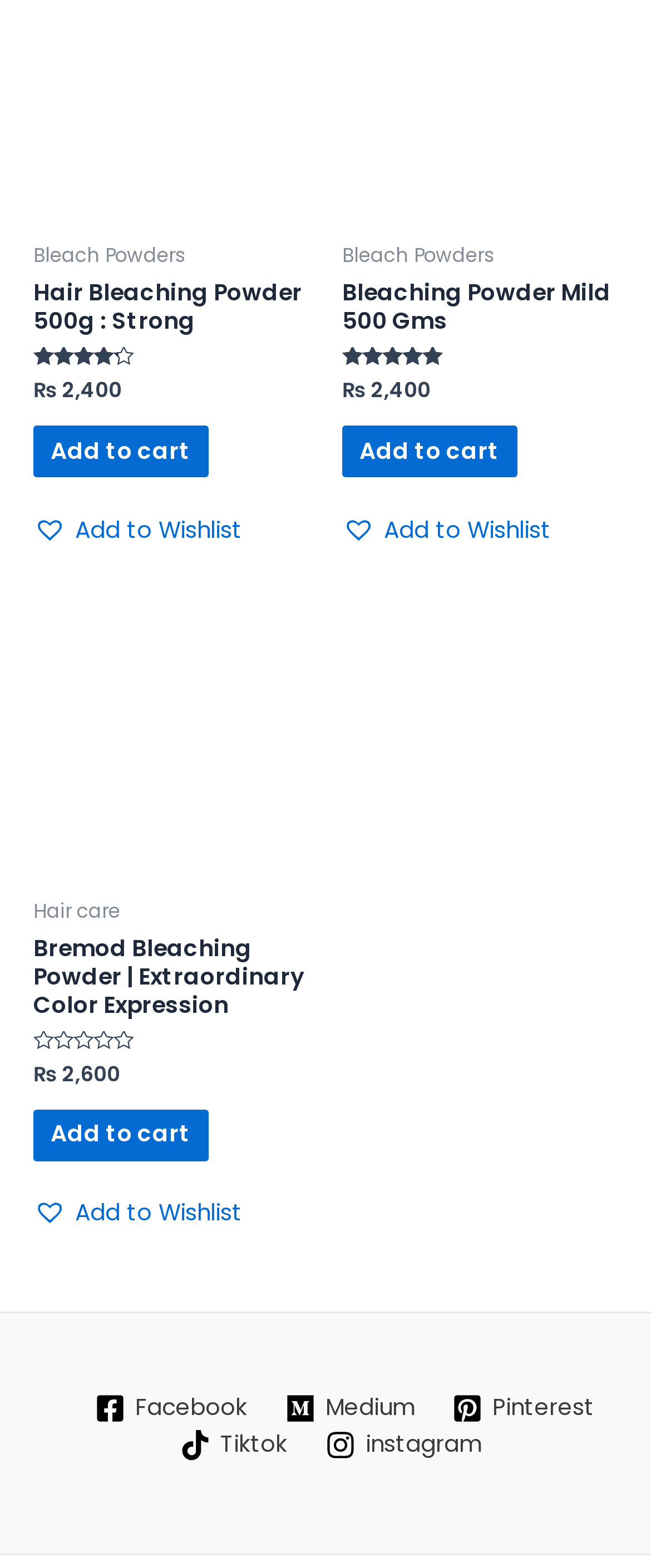Please locate the bounding box coordinates of the region I need to click to follow this instruction: "Tweet about the article".

None